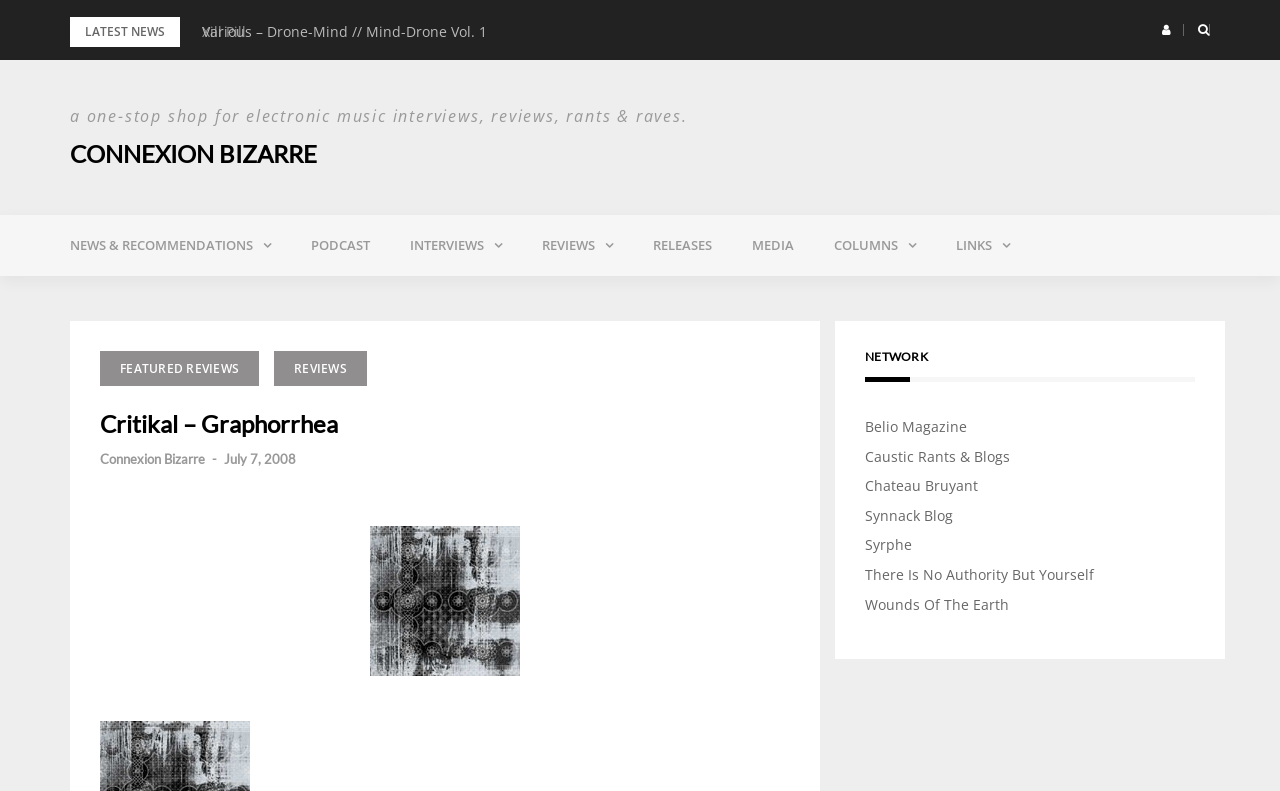What type of music is featured on this website?
Answer briefly with a single word or phrase based on the image.

Electronic music